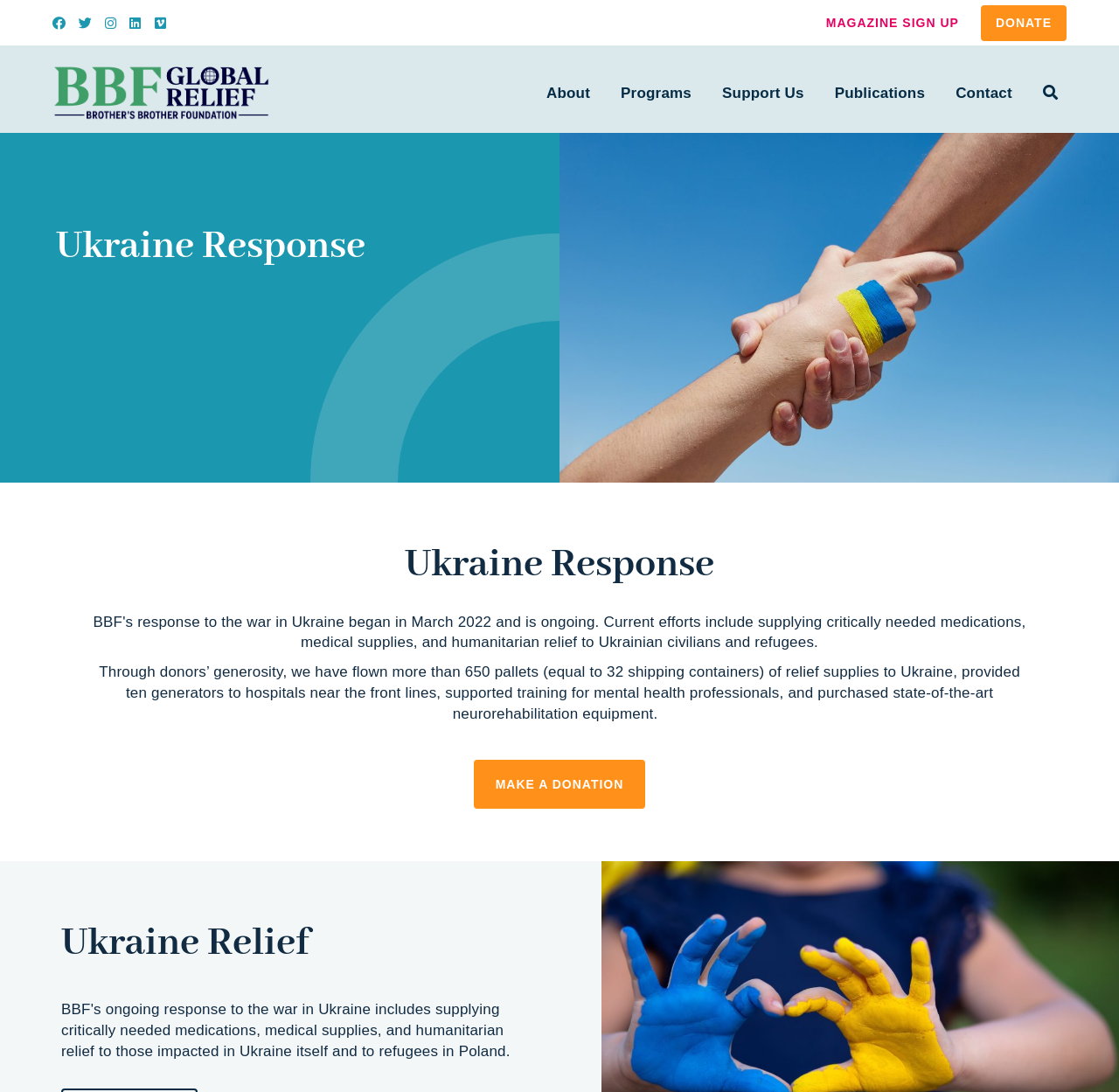Please give the bounding box coordinates of the area that should be clicked to fulfill the following instruction: "Make a donation". The coordinates should be in the format of four float numbers from 0 to 1, i.e., [left, top, right, bottom].

[0.877, 0.005, 0.953, 0.037]